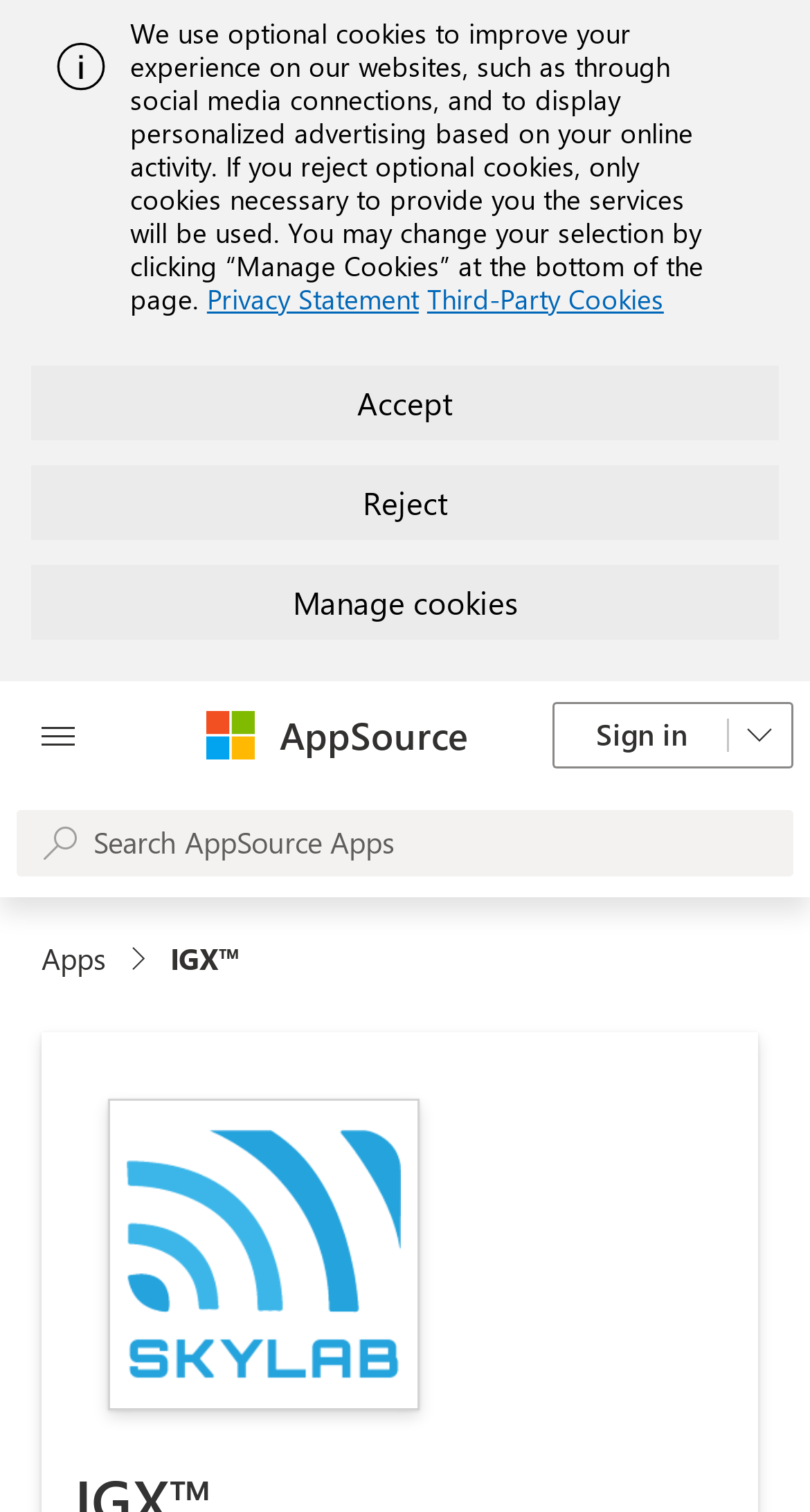What is the company logo next to the 'AppSource' button?
From the image, provide a succinct answer in one word or a short phrase.

Microsoft